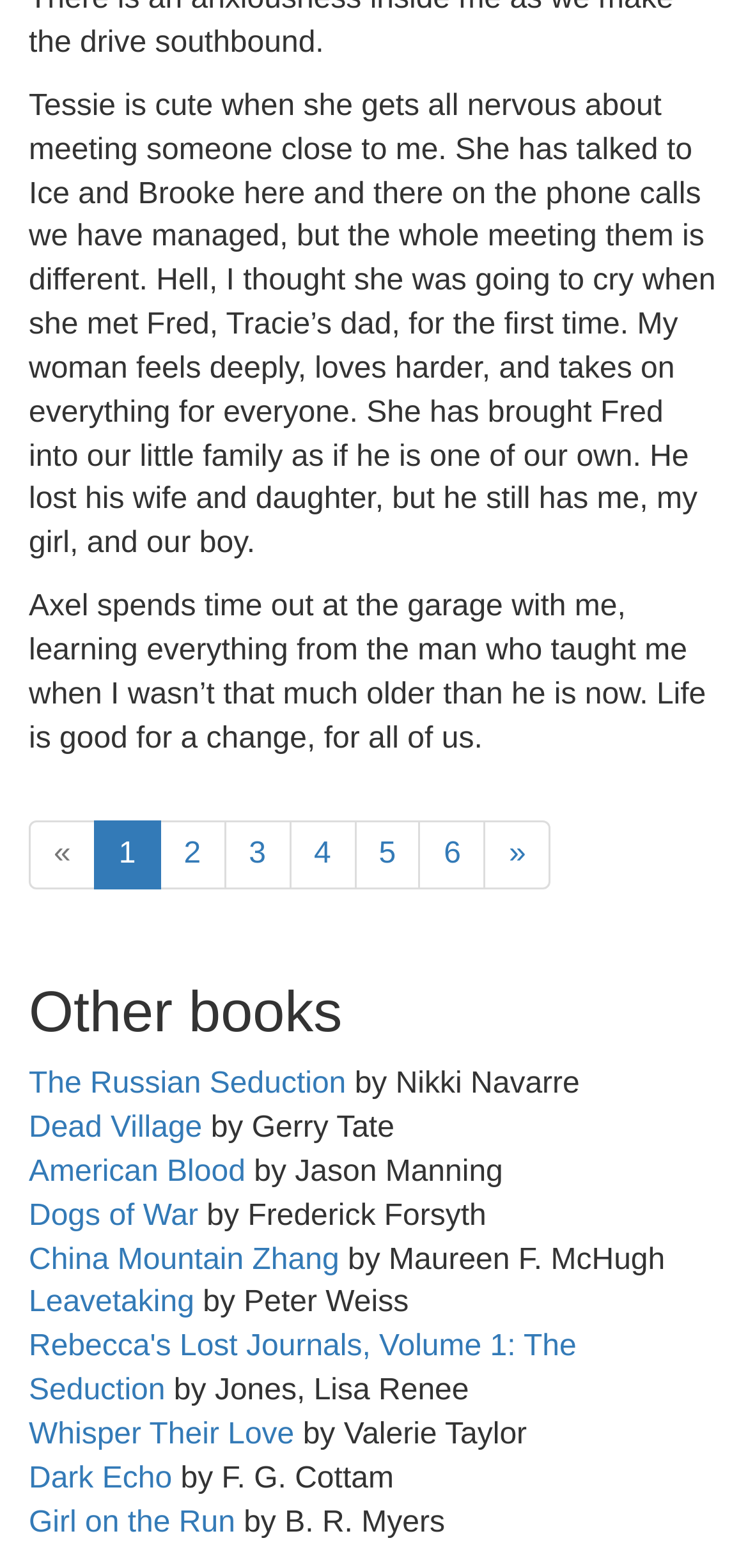What is the title of the first book listed under 'Other books'? Examine the screenshot and reply using just one word or a brief phrase.

The Russian Seduction